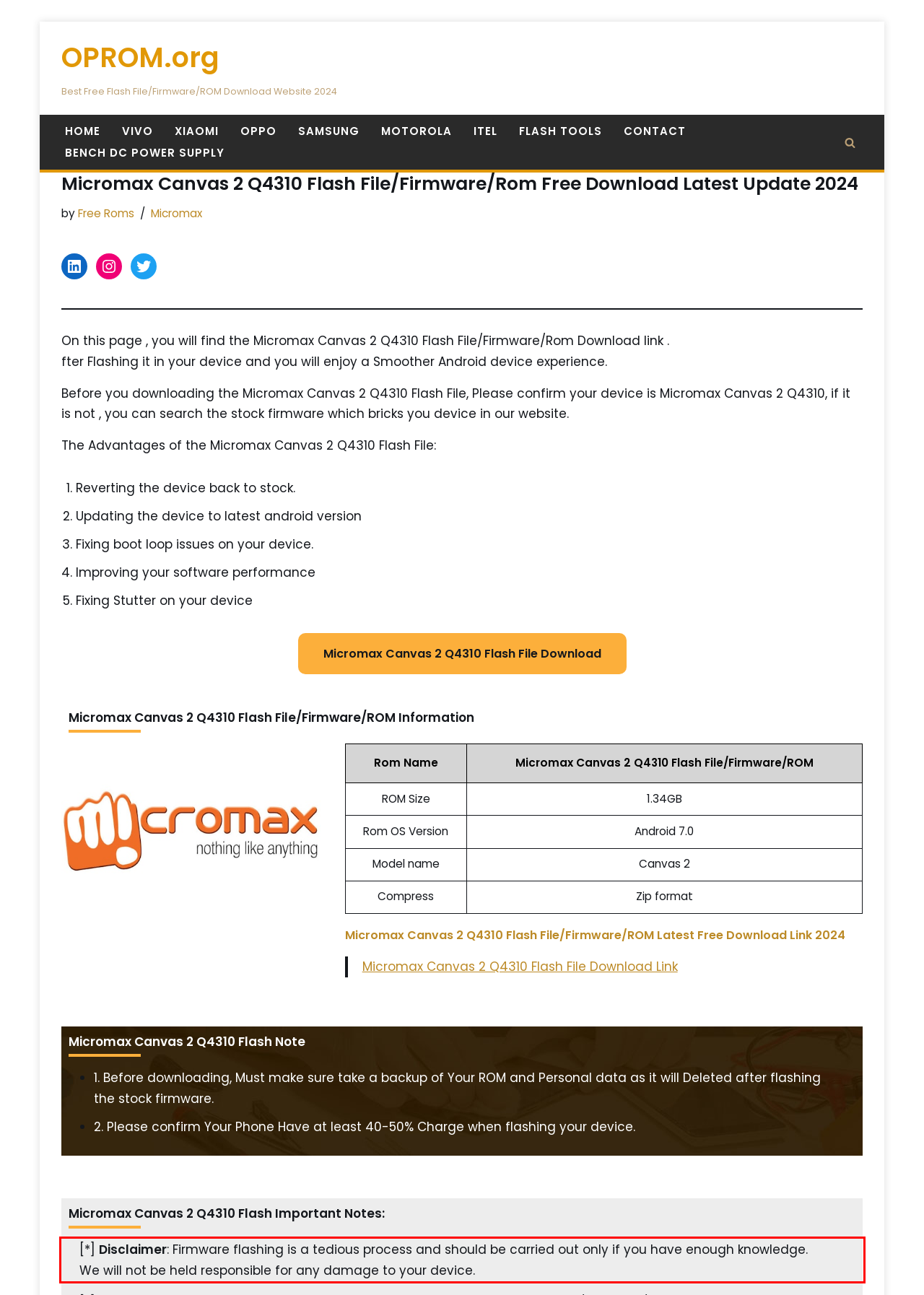Identify the text inside the red bounding box on the provided webpage screenshot by performing OCR.

[*] Disclaimer: Firmware flashing is a tedious process and should be carried out only if you have enough knowledge. We will not be held responsible for any damage to your device.